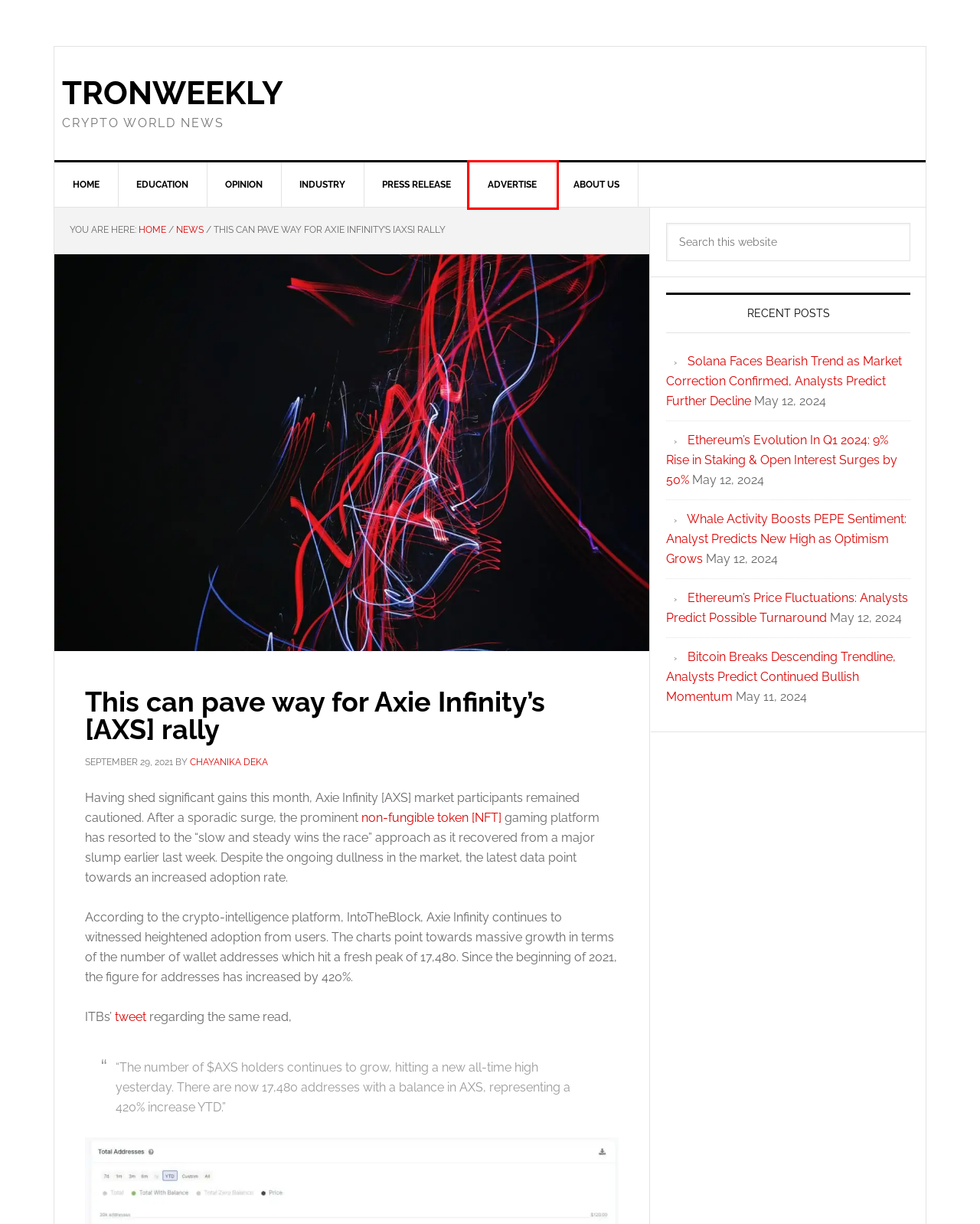Analyze the screenshot of a webpage that features a red rectangle bounding box. Pick the webpage description that best matches the new webpage you would see after clicking on the element within the red bounding box. Here are the candidates:
A. Bitcoin Breaks Descending Trendline, Analysts Predict Continued Bullish Momentum
B. Advertise » TronWeekly
C. TronWeekly : Latest Tron, Ripple, Bitcoin, And Blockchain News & Analysis
D. Press Release On Blockchain, Cryptocurrency, Tron » TronWeekly
E. Ethereum's Evolution In Q1 2024: 9% Rise In Staking & Open Interest Surges By 50%
F. About Us » TronWeekly
G. Crypto News | Bitcoin Market | Ripple News | Altcoin News |Tron Weekly Crypto
H. Whale Activity Boosts PEPE Sentiment: Analyst Predicts New High As Optimism Grows

B